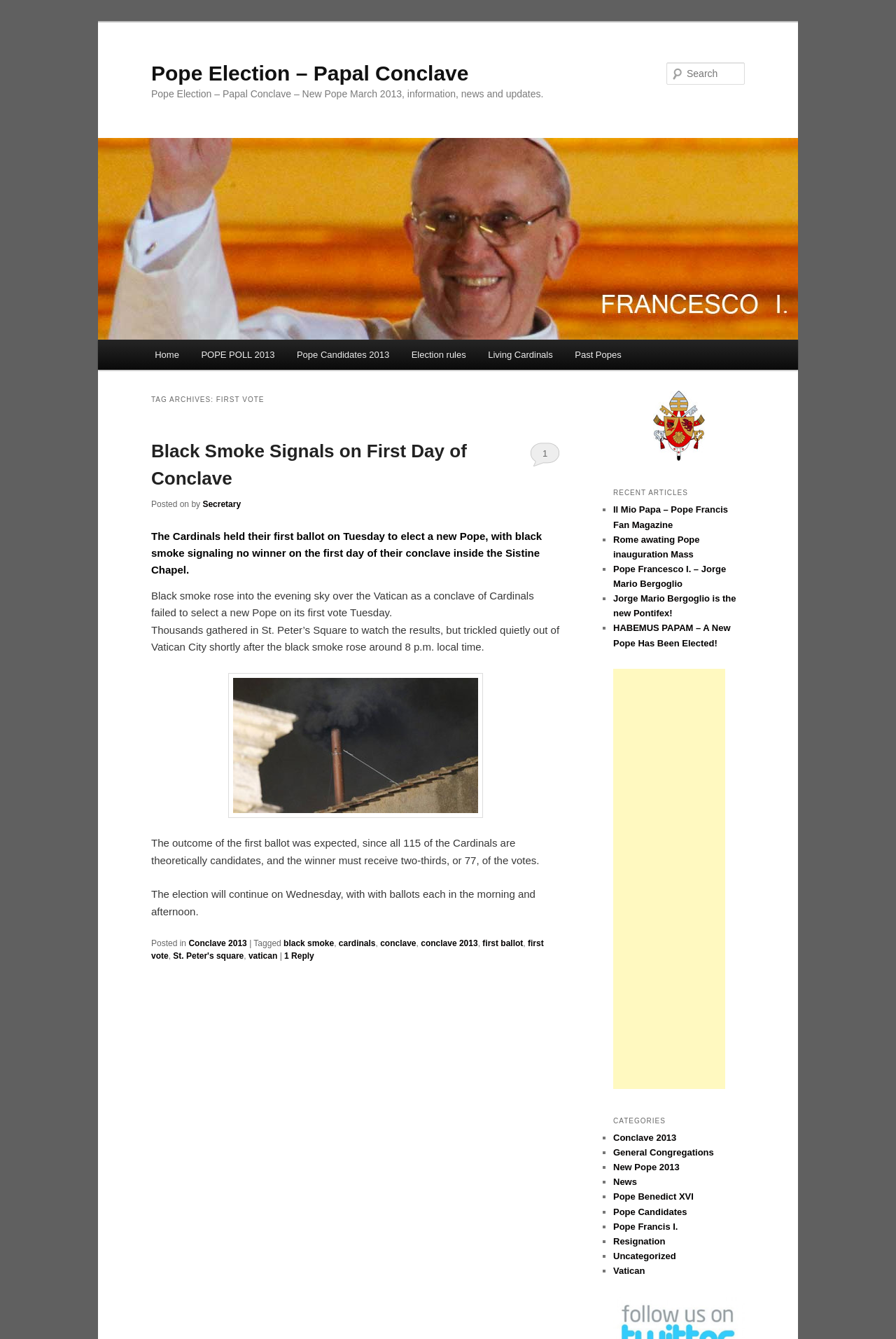What is the 'Categories' section for?
Respond to the question with a well-detailed and thorough answer.

The 'Categories' section appears to be a list of categories that articles on the website can be classified under. The links and titles of the categories suggest that they are used to organize and group related articles together, making it easier for users to find content that is relevant to their interests.